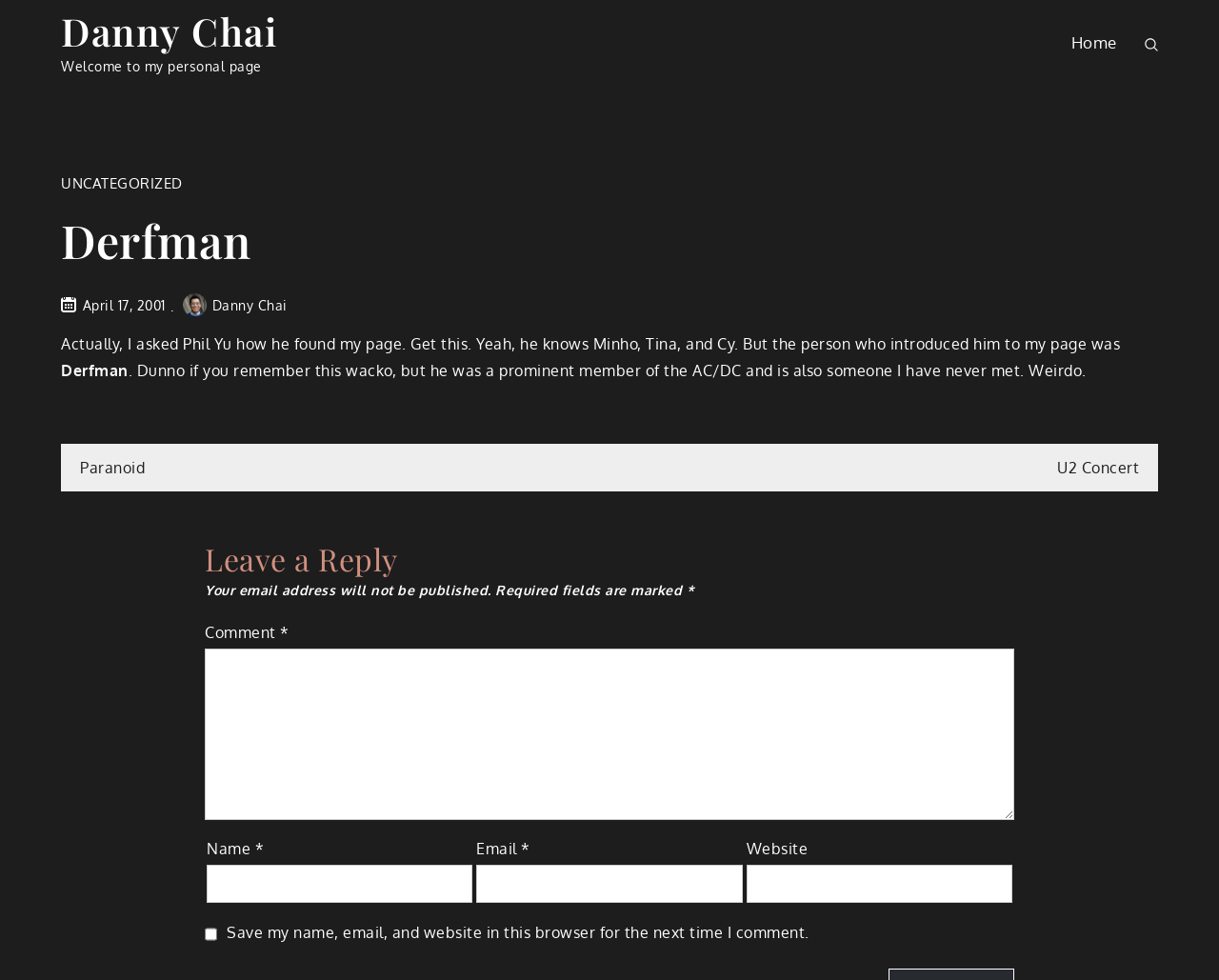Find the bounding box coordinates for the area you need to click to carry out the instruction: "Click on the Home link". The coordinates should be four float numbers between 0 and 1, indicated as [left, top, right, bottom].

[0.863, 0.0, 0.932, 0.087]